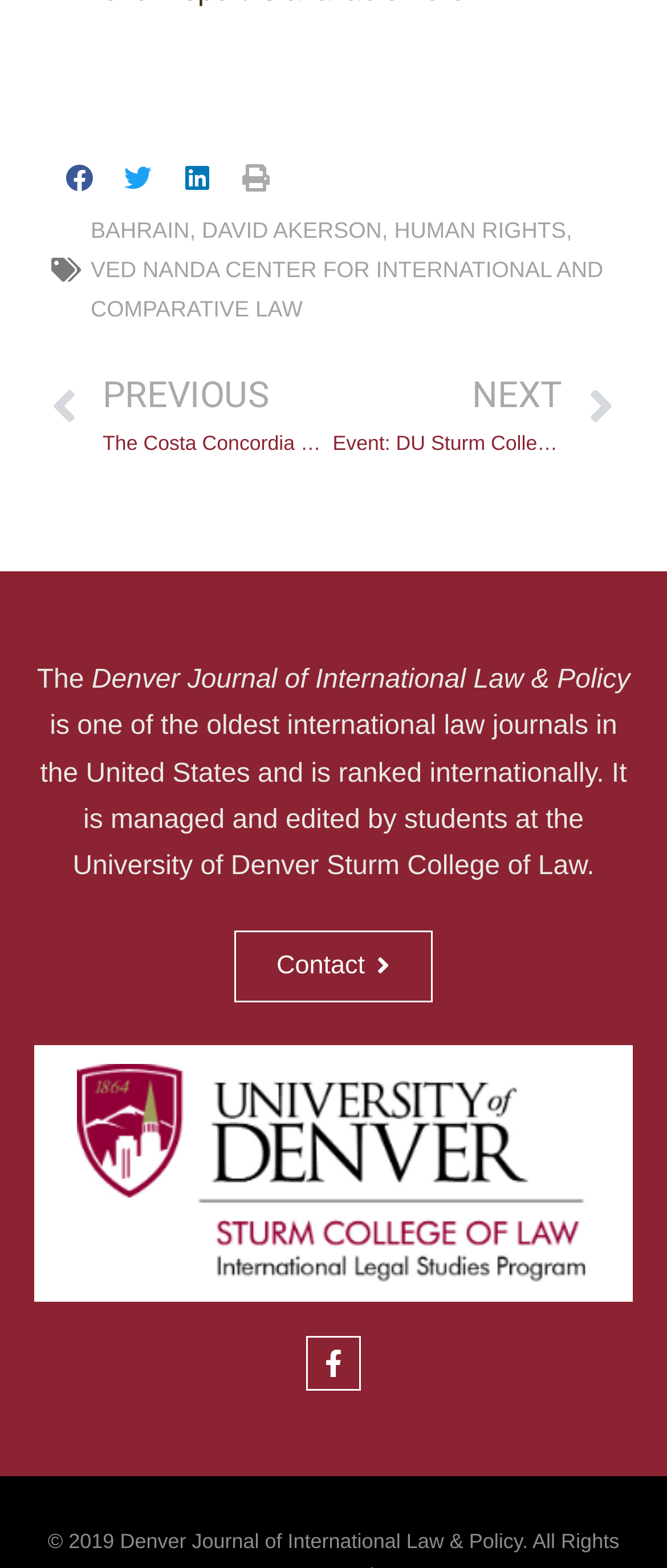Give the bounding box coordinates for the element described as: "aria-label="Share on twitter"".

[0.165, 0.092, 0.253, 0.136]